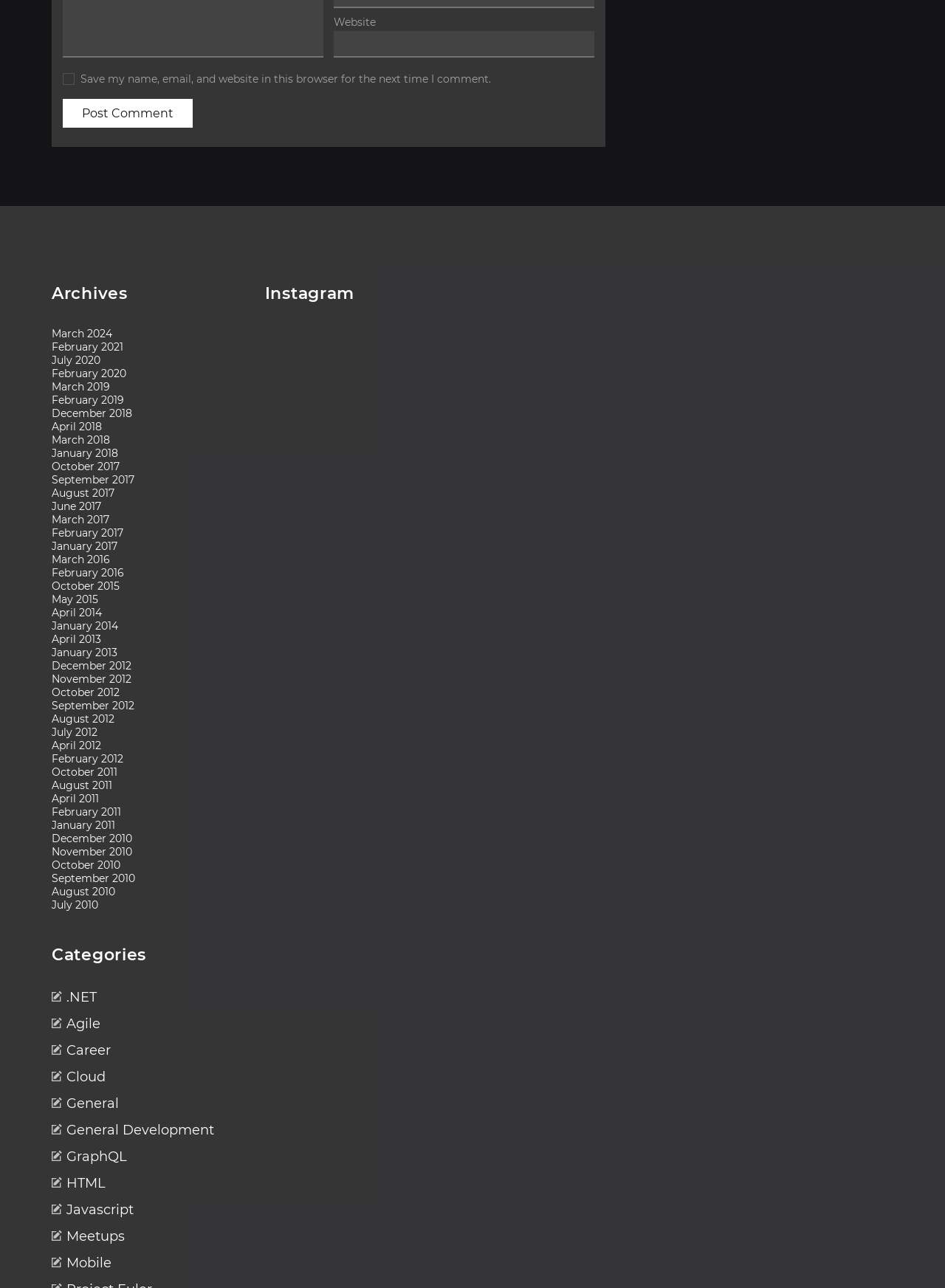Please identify the bounding box coordinates of the clickable area that will fulfill the following instruction: "Enter website". The coordinates should be in the format of four float numbers between 0 and 1, i.e., [left, top, right, bottom].

[0.353, 0.025, 0.629, 0.046]